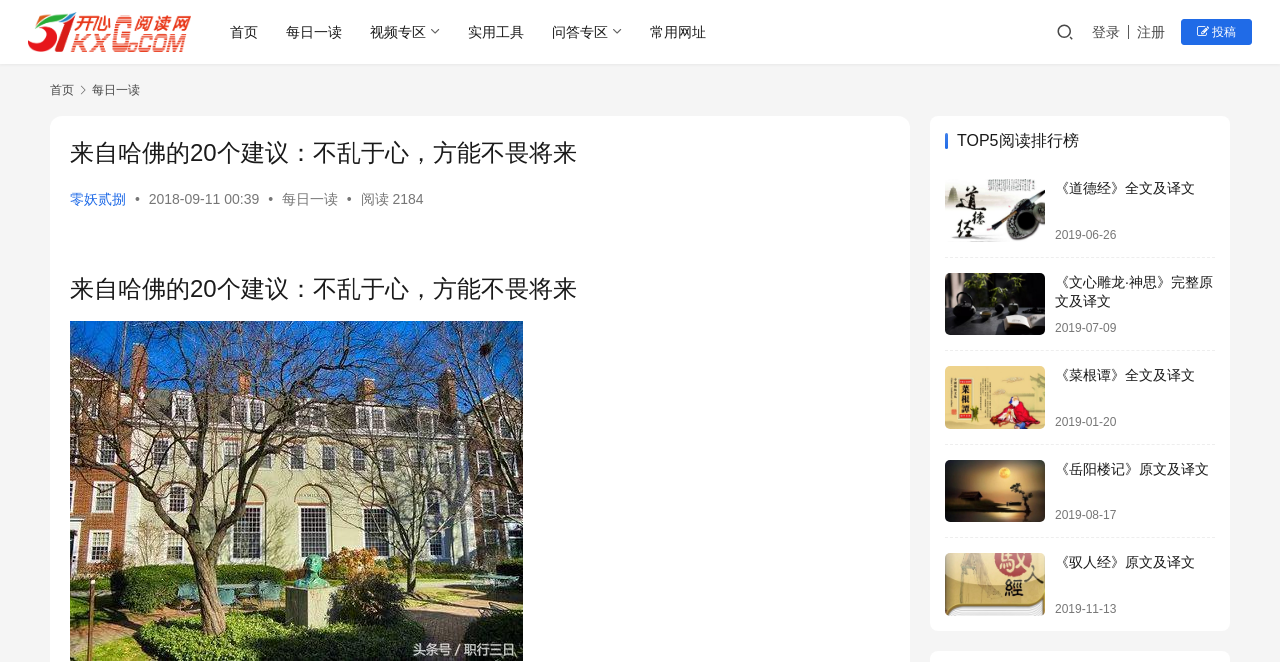Please respond to the question with a concise word or phrase:
What is the date of the third article in the TOP5 reading list?

2019-07-09